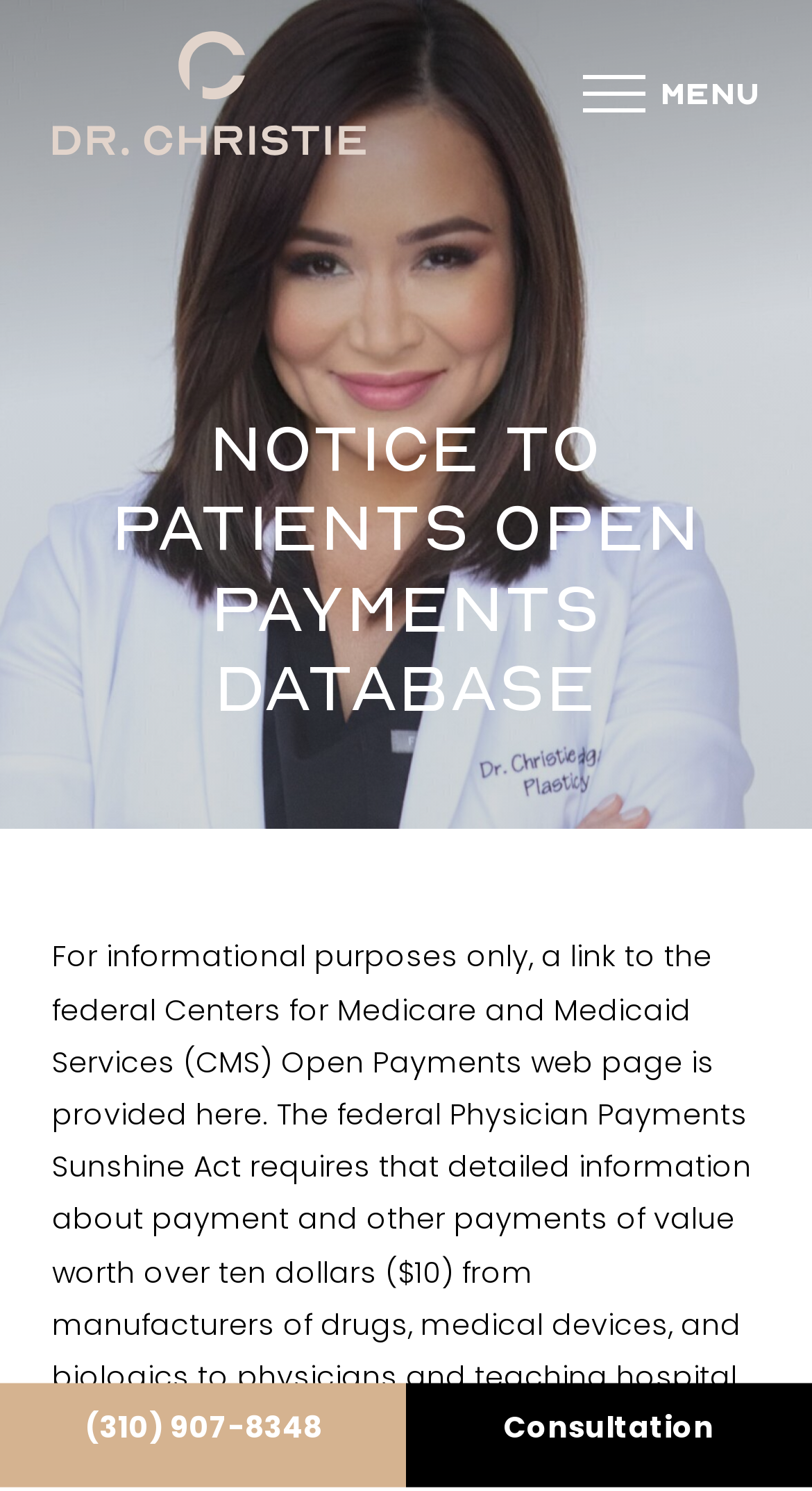Please provide a short answer using a single word or phrase for the question:
What is the name of the logo at the top of the page?

Dr Christie LA Logo